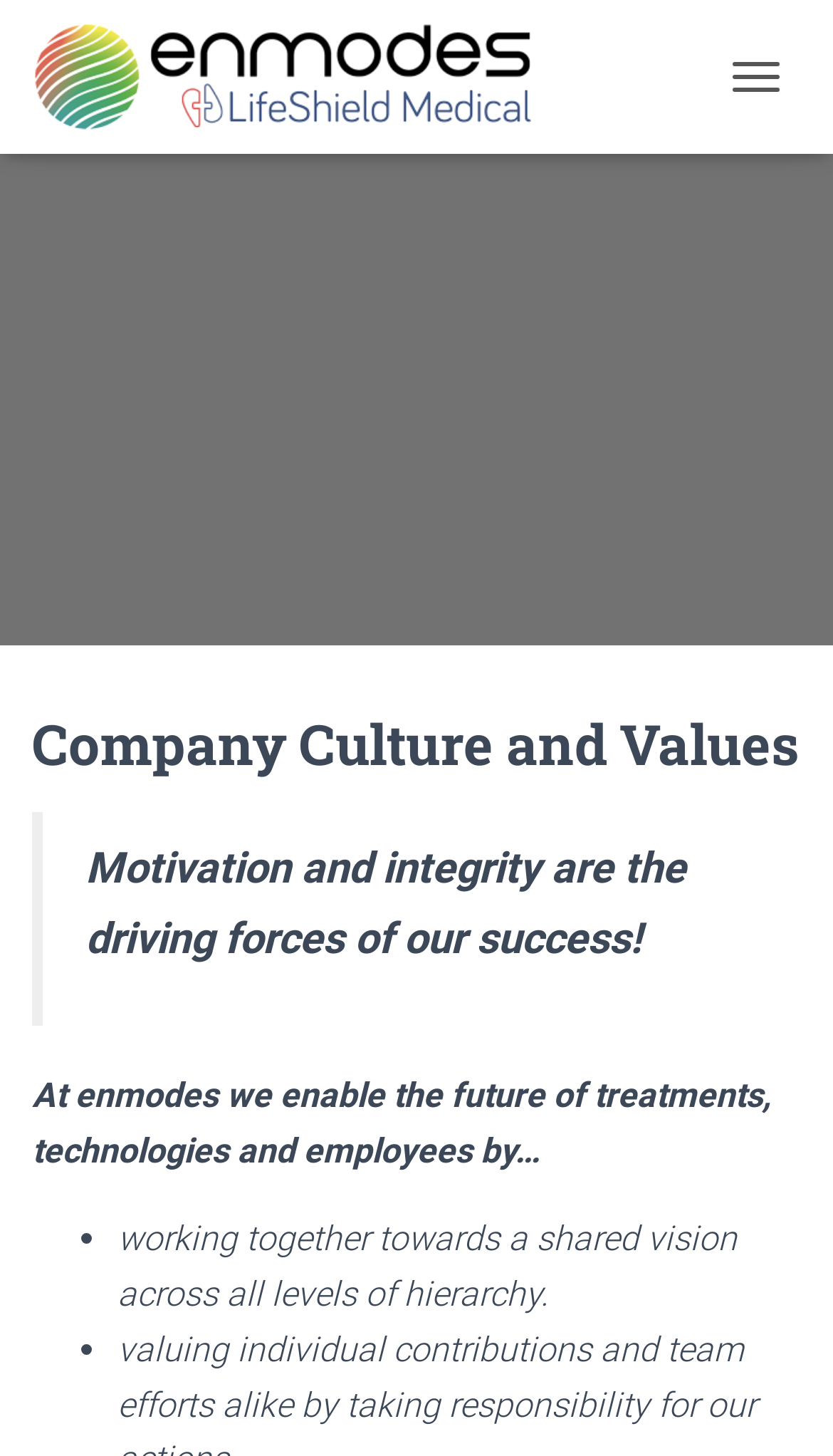Create an in-depth description of the webpage, covering main sections.

The webpage is about the company culture and values of enmodes GmbH. At the top left, there is a link and an image with the company name "enmodes GmbH". On the top right, there is a button to toggle navigation. 

Below the company name, there is a heading that reads "Company Culture and Values". Underneath the heading, there is a blockquote with a quote that says "Motivation and integrity are the driving forces of our success!" in a slightly larger font size. 

Following the quote, there is a paragraph of text that reads "At enmodes we enable the future of treatments, technologies and employees by…". This is followed by a bullet point that says "working together towards a shared vision across all levels of hierarchy." 

At the bottom right, there is another button with an image inside it. The image is relatively small and is positioned near the bottom right corner of the page.